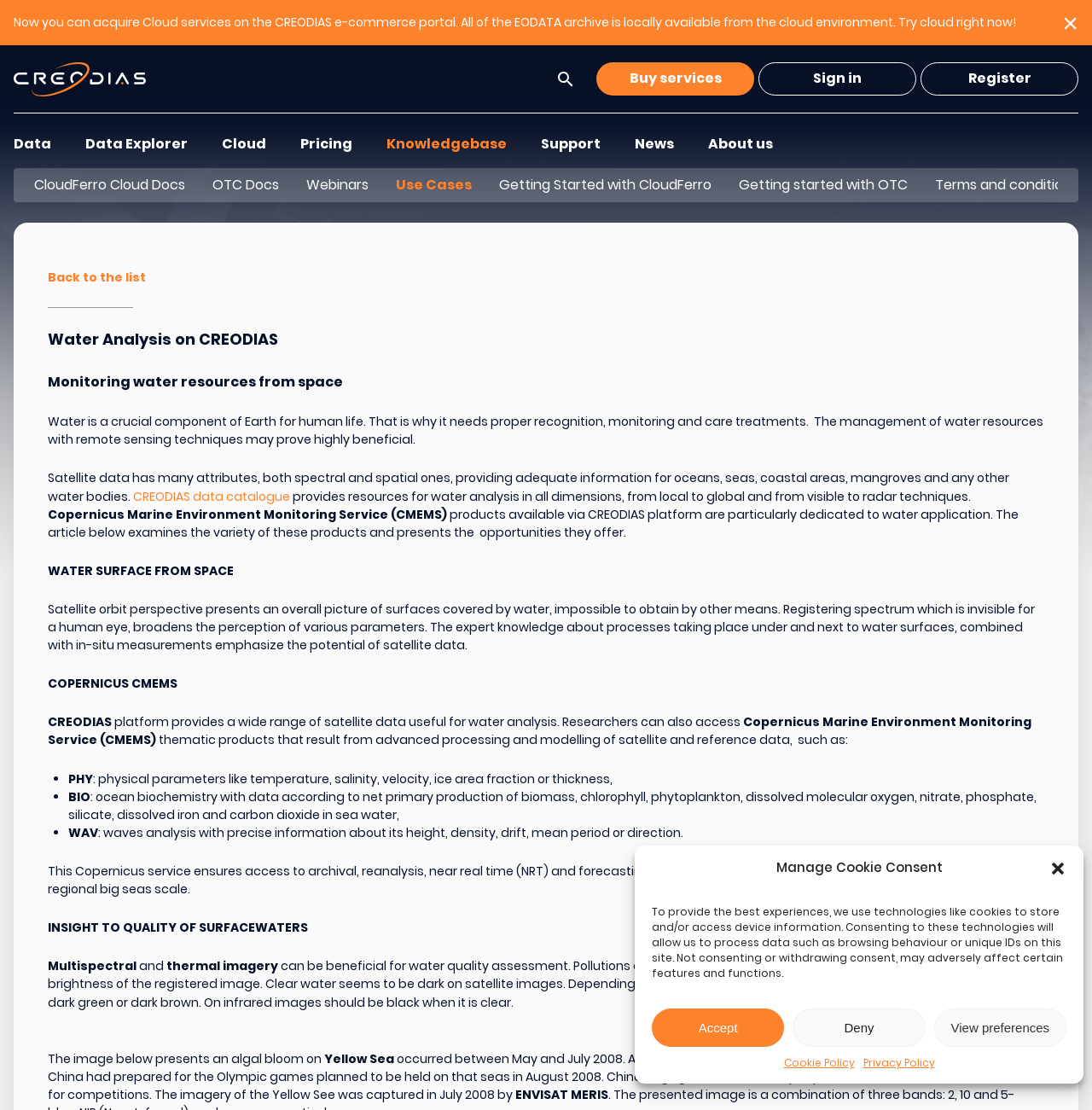Based on the element description "Cookie Policy", predict the bounding box coordinates of the UI element.

[0.718, 0.951, 0.782, 0.965]